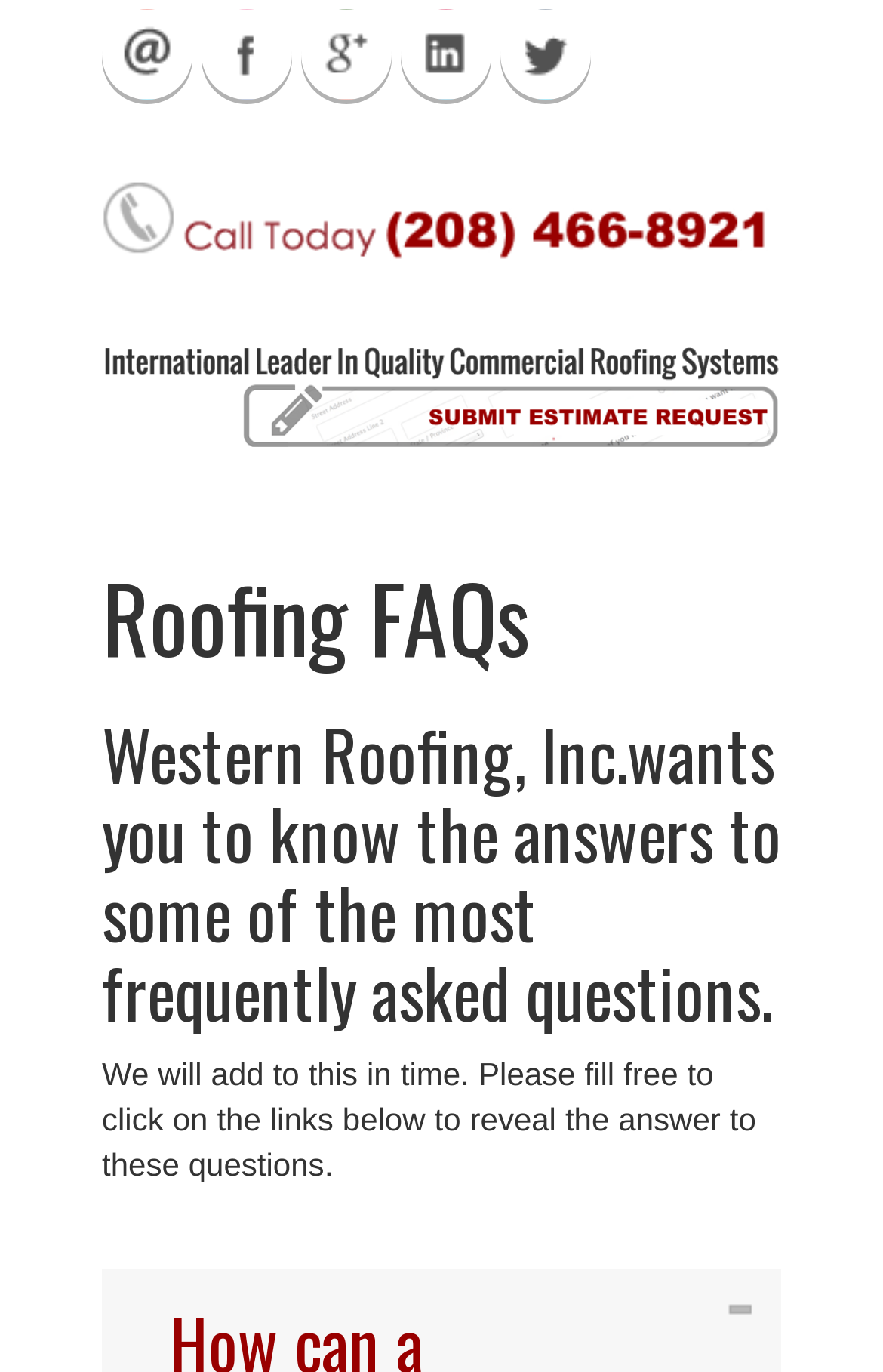Determine the bounding box coordinates of the UI element described by: "title="Google Plus"".

[0.341, 0.007, 0.444, 0.073]